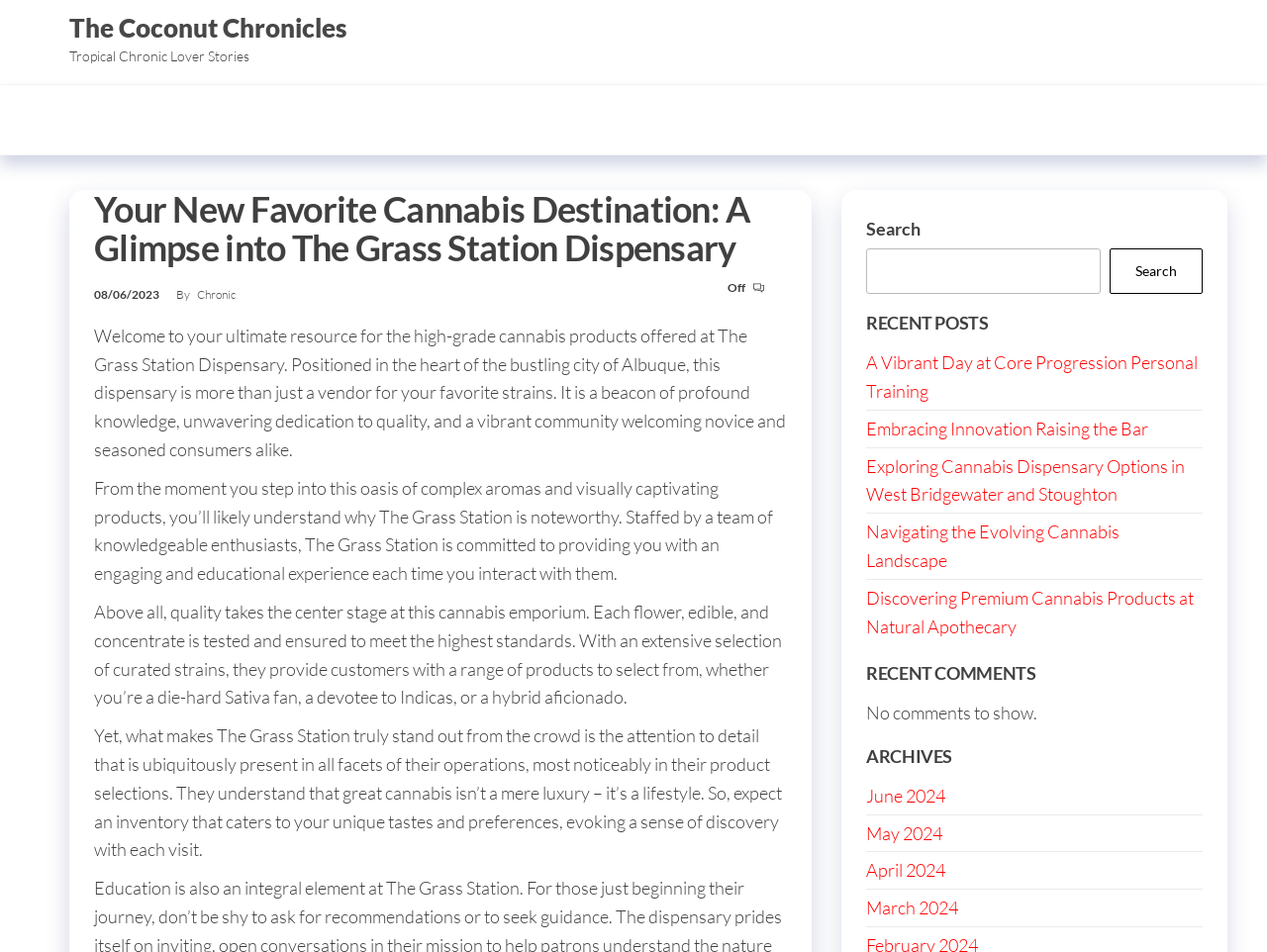Find the headline of the webpage and generate its text content.

Your New Favorite Cannabis Destination: A Glimpse into The Grass Station Dispensary